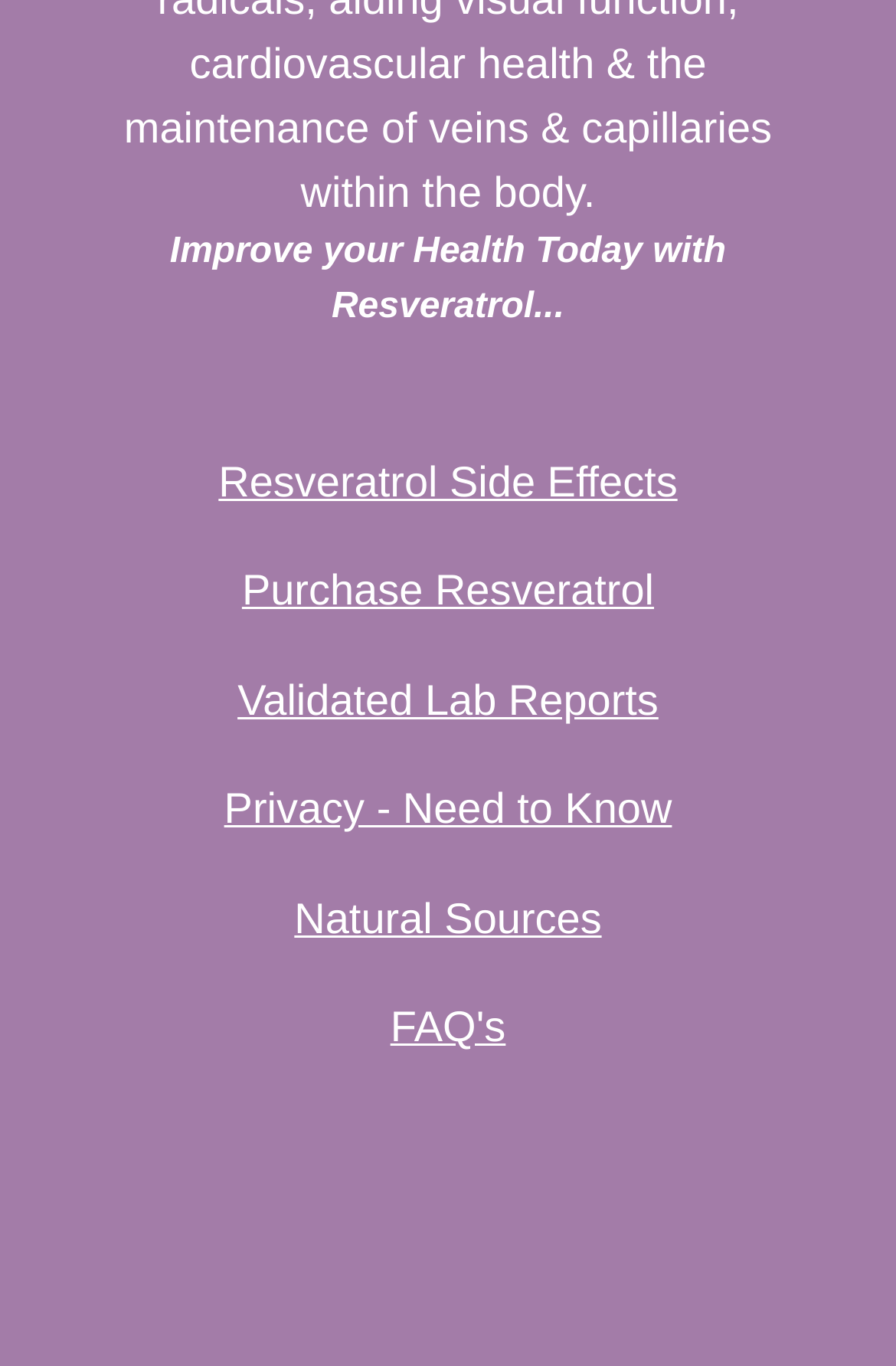Please predict the bounding box coordinates (top-left x, top-left y, bottom-right x, bottom-right y) for the UI element in the screenshot that fits the description: Purchase Resveratrol

[0.27, 0.423, 0.73, 0.448]